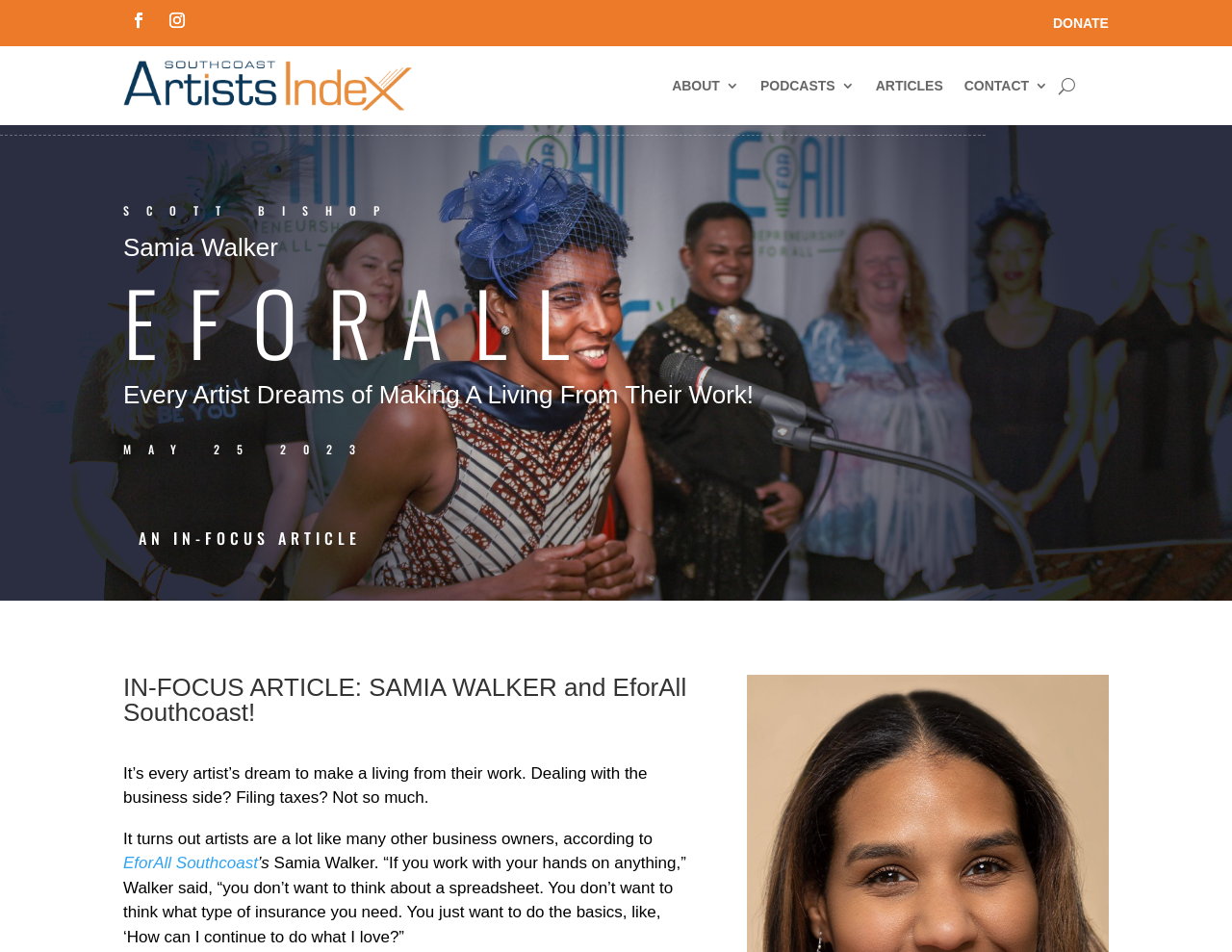Locate the bounding box of the UI element defined by this description: "CONTACT". The coordinates should be given as four float numbers between 0 and 1, formatted as [left, top, right, bottom].

[0.783, 0.083, 0.851, 0.105]